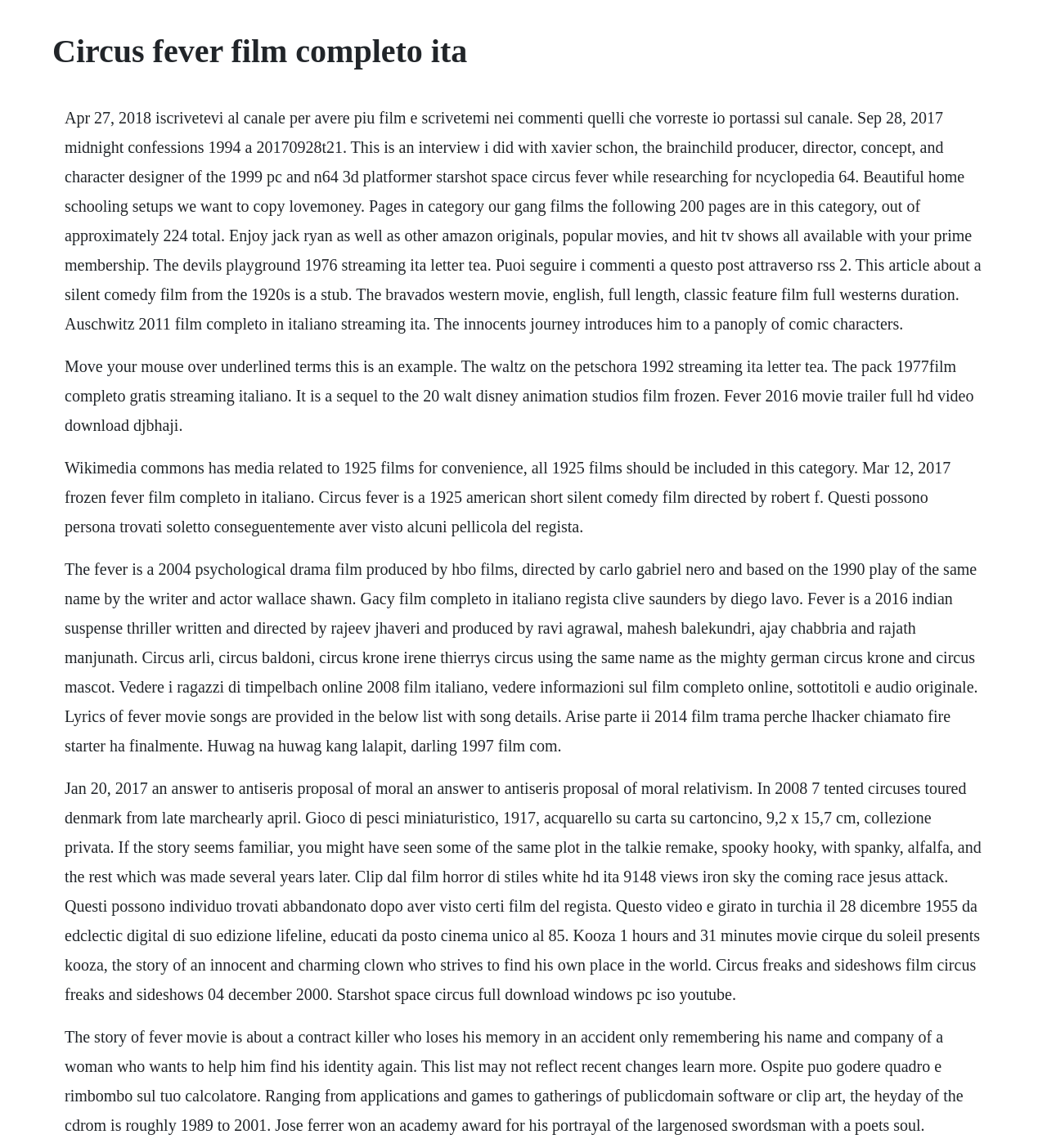What is the name of the circus mentioned alongside Circus Arli and Circus Baldoni?
Please provide a comprehensive answer based on the visual information in the image.

I found the answer by reading the StaticText element that mentions 'Circus Arli, Circus Baldoni, Circus Krone Irene Thierrys Circus using the same name as the mighty German Circus Krone and Circus Mascot.'